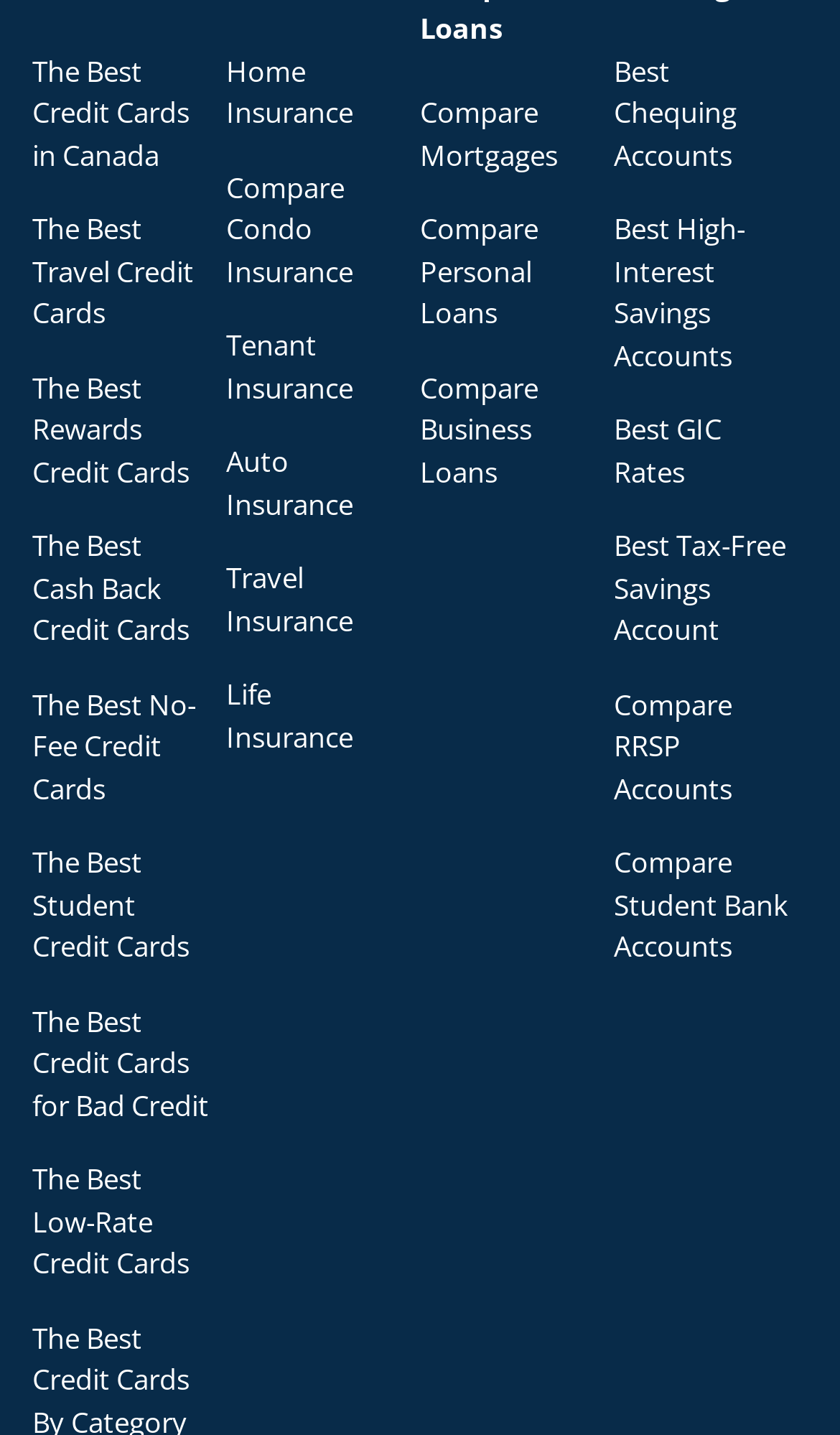Please specify the bounding box coordinates of the area that should be clicked to accomplish the following instruction: "Explore Home Insurance". The coordinates should consist of four float numbers between 0 and 1, i.e., [left, top, right, bottom].

[0.269, 0.036, 0.482, 0.094]